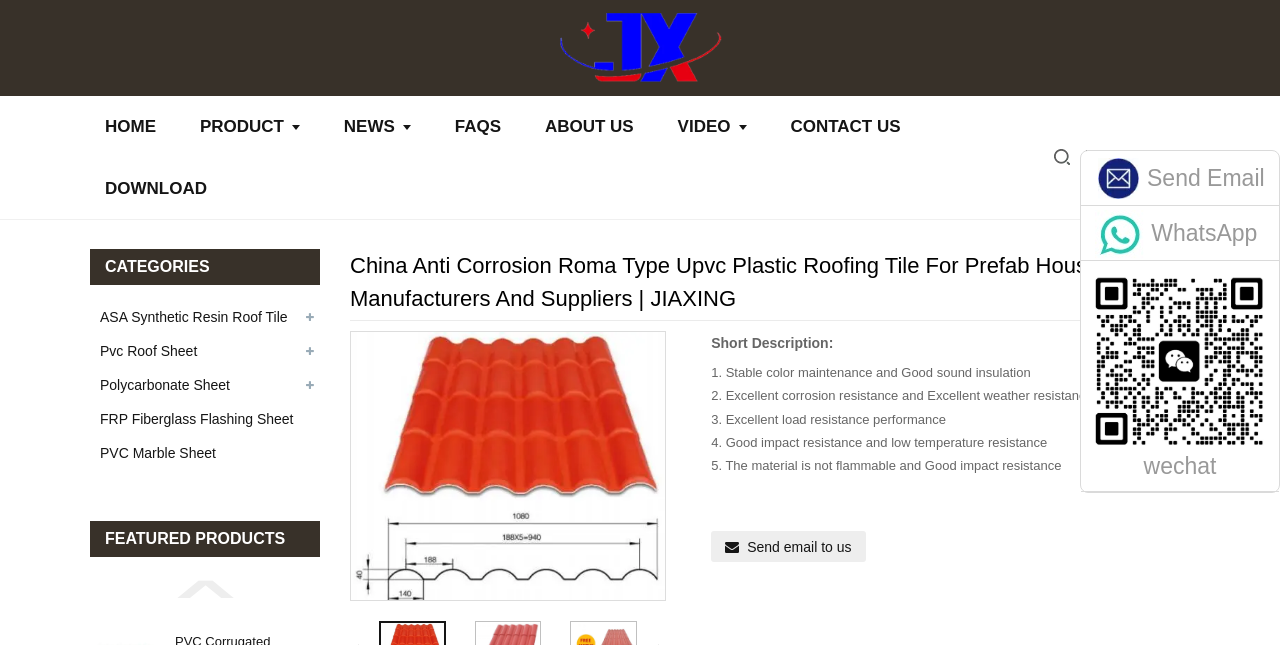What is the function of the button 'Previous slide'?
Based on the image, answer the question with as much detail as possible.

The button 'Previous slide' is likely used to navigate to the previous slide or product in the featured products section, based on its location and context on the webpage.